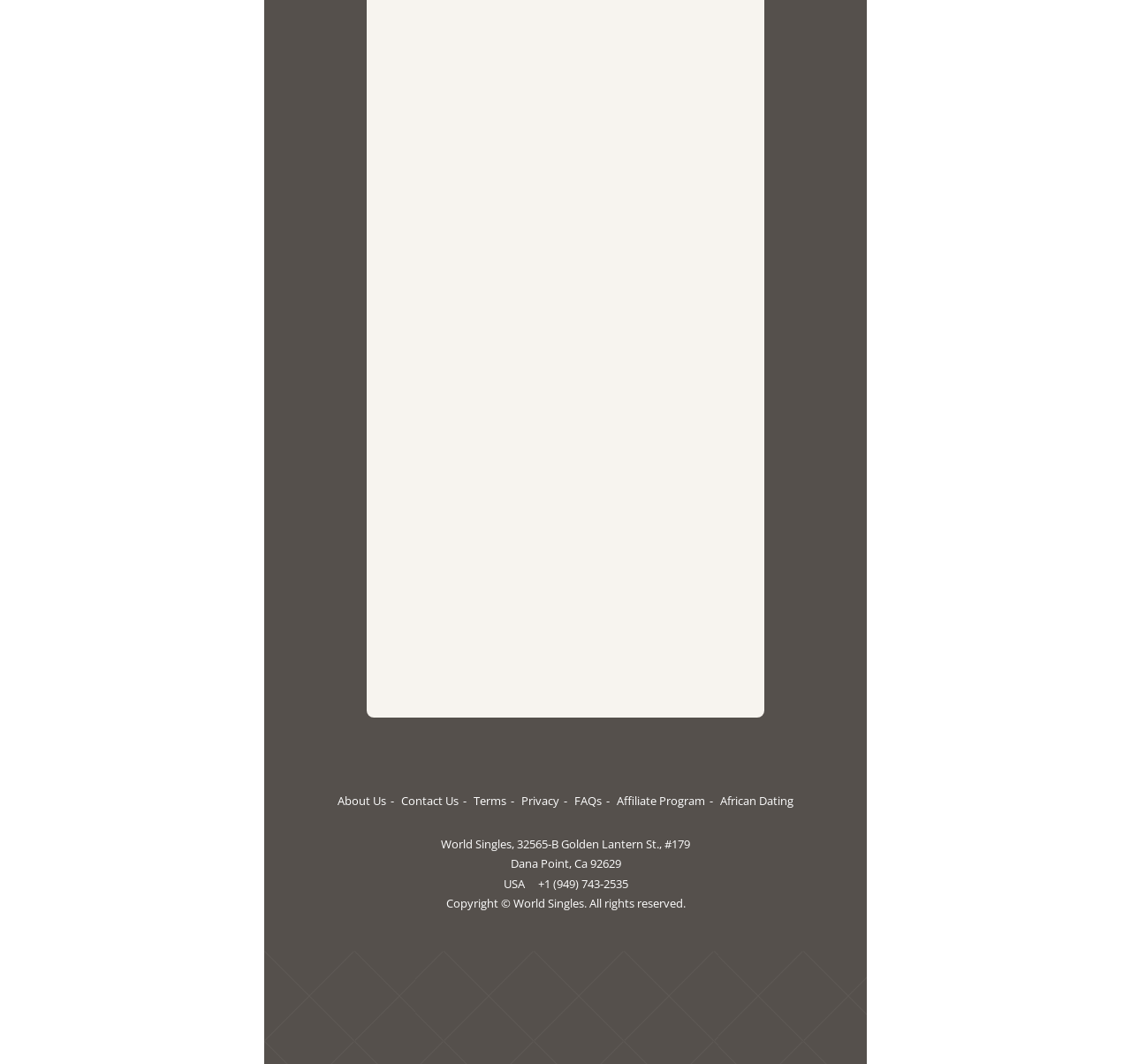What is the name of the company?
By examining the image, provide a one-word or phrase answer.

World Singles